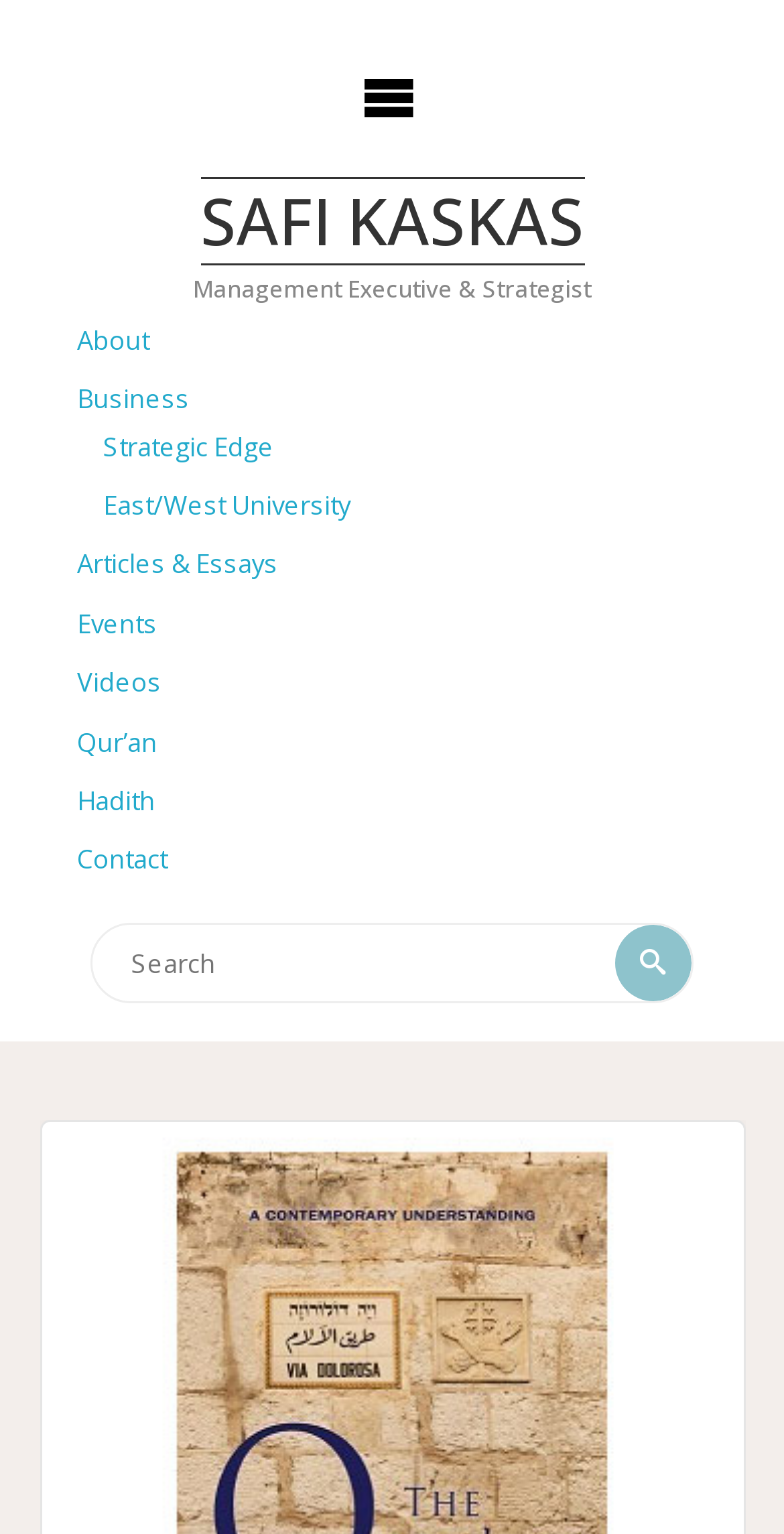Determine the bounding box coordinates of the element that should be clicked to execute the following command: "Read articles and essays".

[0.098, 0.356, 0.355, 0.379]